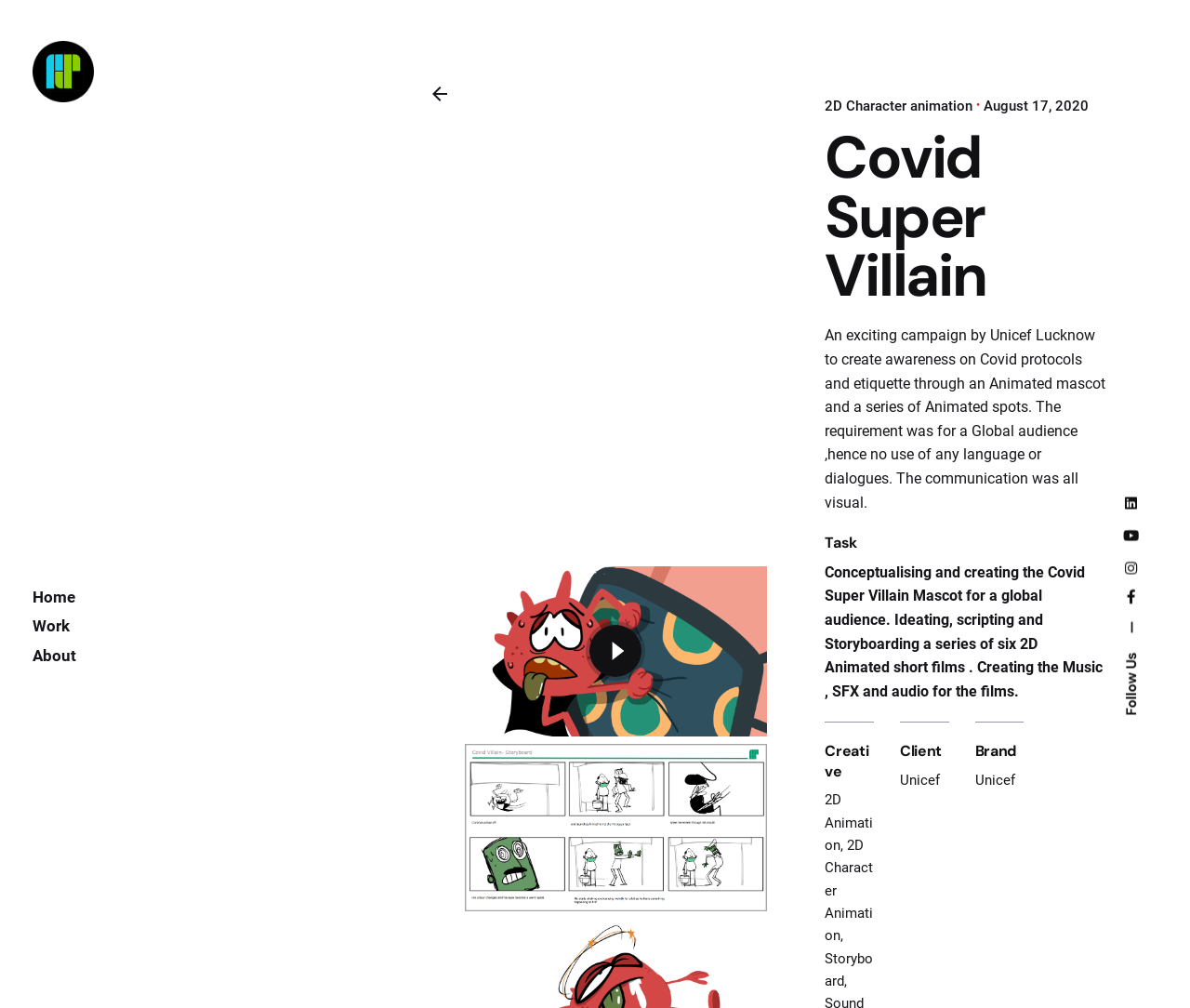How many 2D animated short films were created?
Please respond to the question with a detailed and informative answer.

I found the answer by looking at the section with the heading 'Task' and the text 'Ideating, scripting and Storyboarding a series of six 2D Animated short films'.